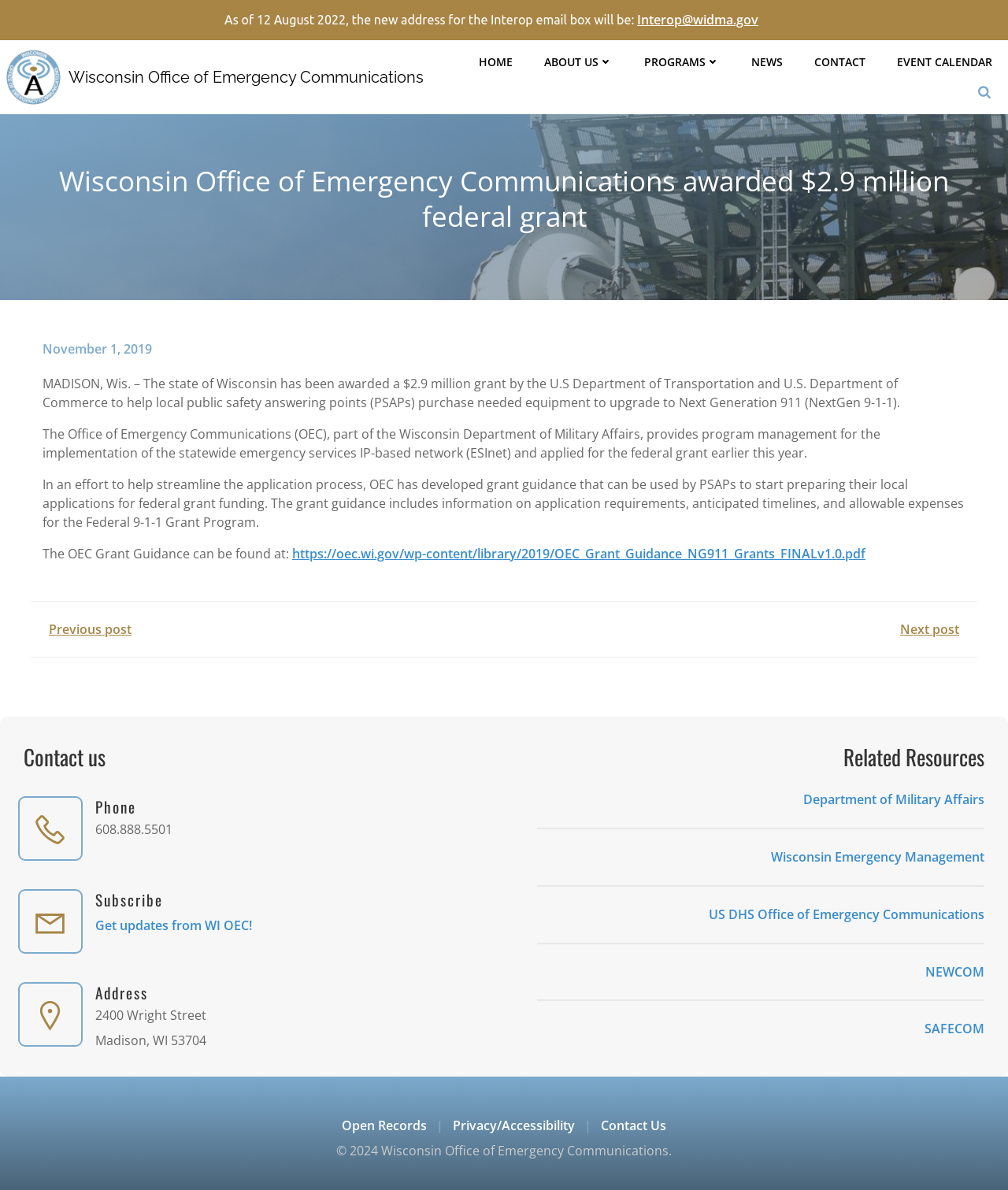Provide the bounding box coordinates for the area that should be clicked to complete the instruction: "Get updates from WI OEC!".

[0.095, 0.77, 0.25, 0.786]